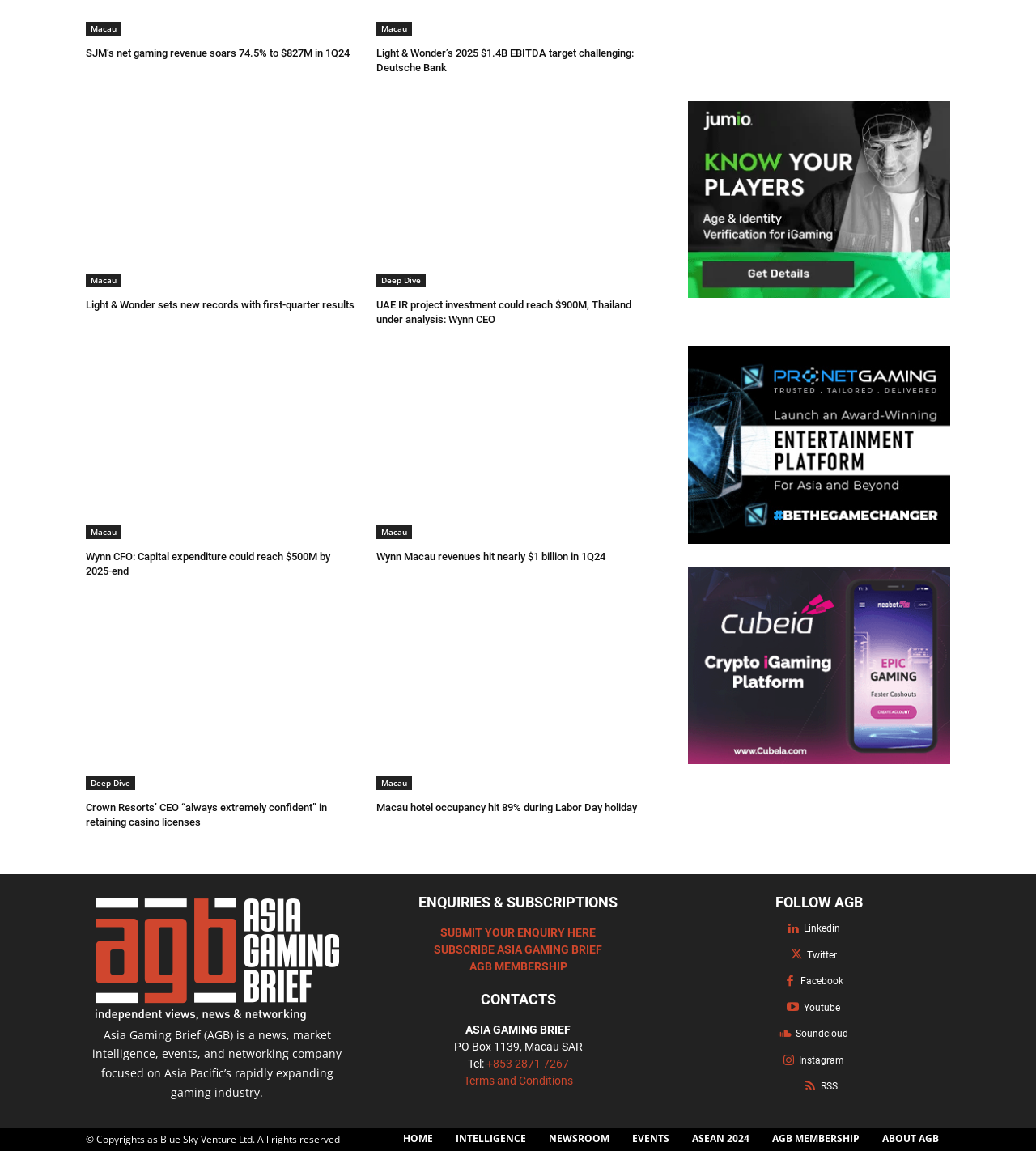What social media platforms are linked in the webpage?
Refer to the screenshot and answer in one word or phrase.

Multiple